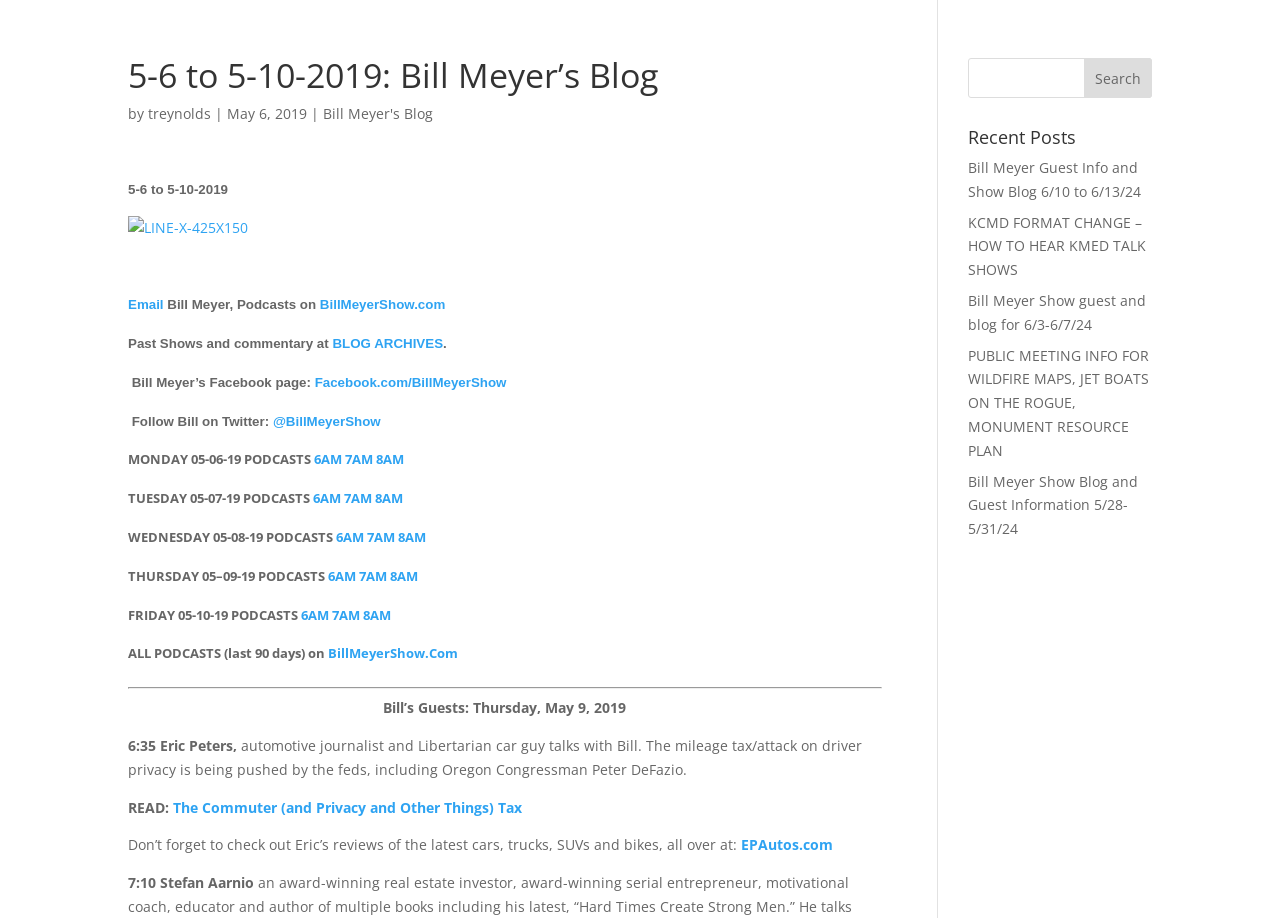Using the information in the image, could you please answer the following question in detail:
What is the topic of the post with the link 'The Commuter (and Privacy and Other Things) Tax'?

The topic of the post with the link 'The Commuter (and Privacy and Other Things) Tax' can be inferred from the surrounding text, which mentions the mileage tax and its relation to driver privacy, indicating that the post is about the mileage tax.